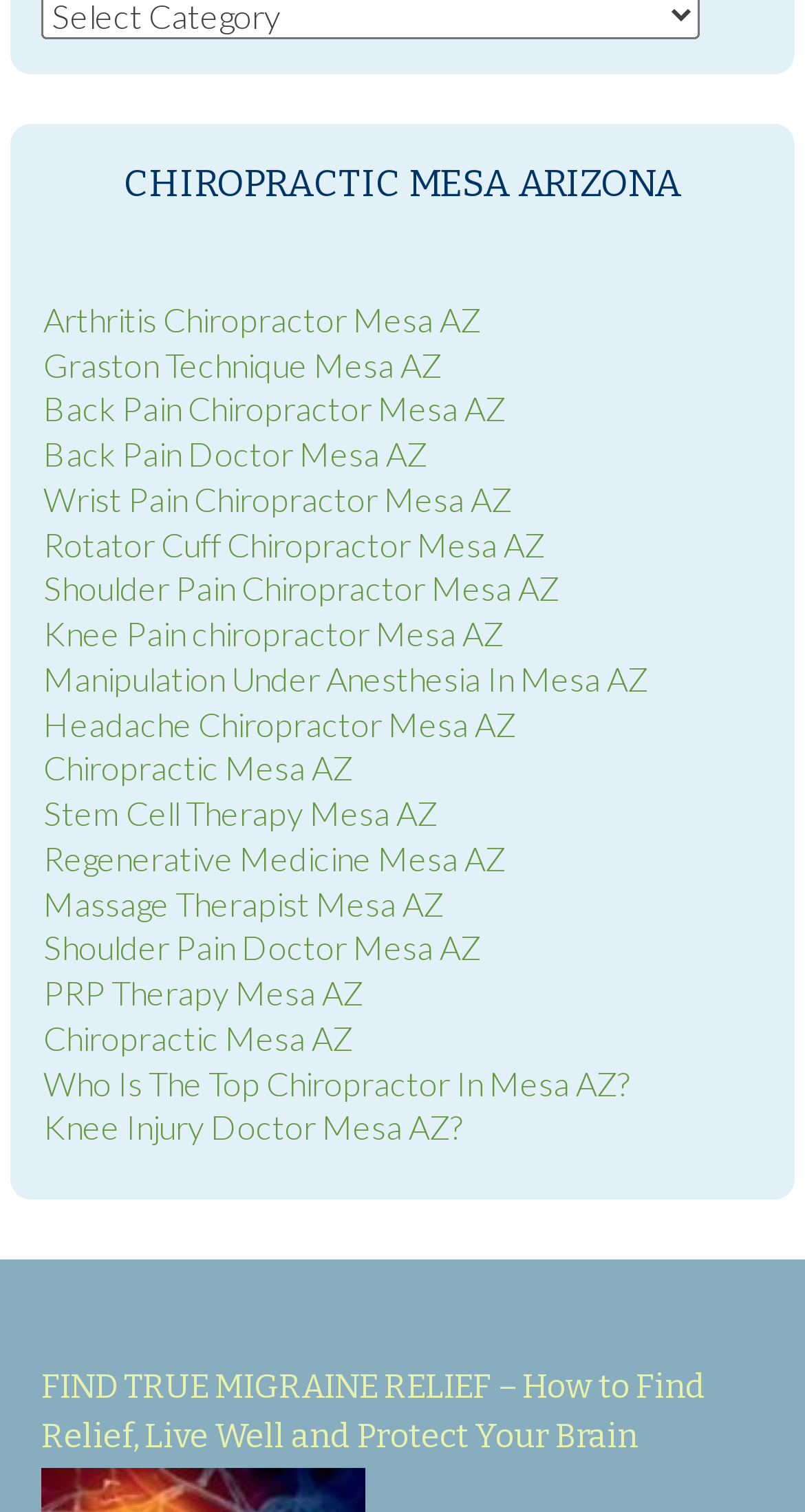Highlight the bounding box coordinates of the region I should click on to meet the following instruction: "Read about migraine relief and brain protection".

[0.051, 0.901, 0.949, 0.965]